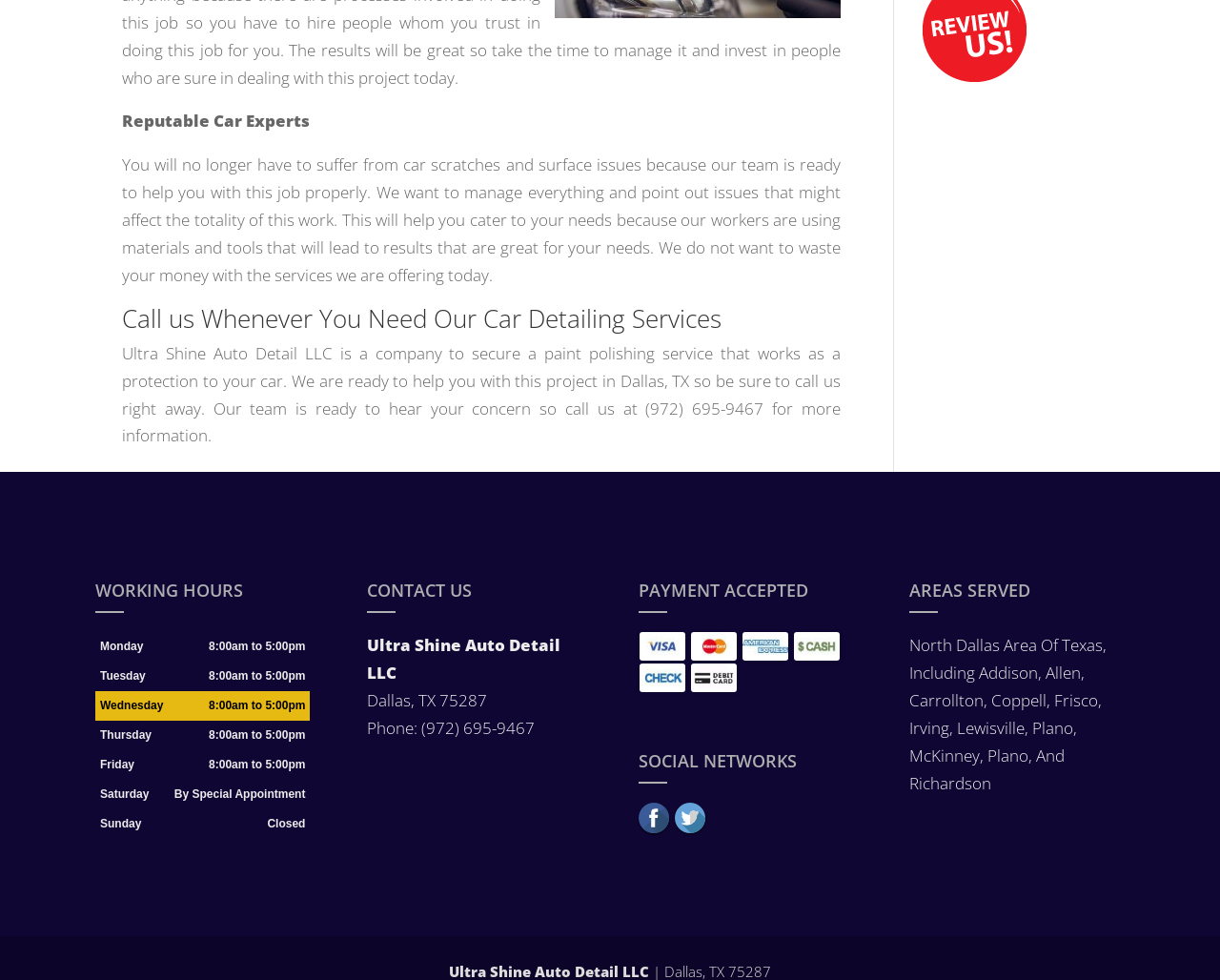Identify the bounding box for the UI element described as: "facebook". The coordinates should be four float numbers between 0 and 1, i.e., [left, top, right, bottom].

[0.523, 0.819, 0.548, 0.85]